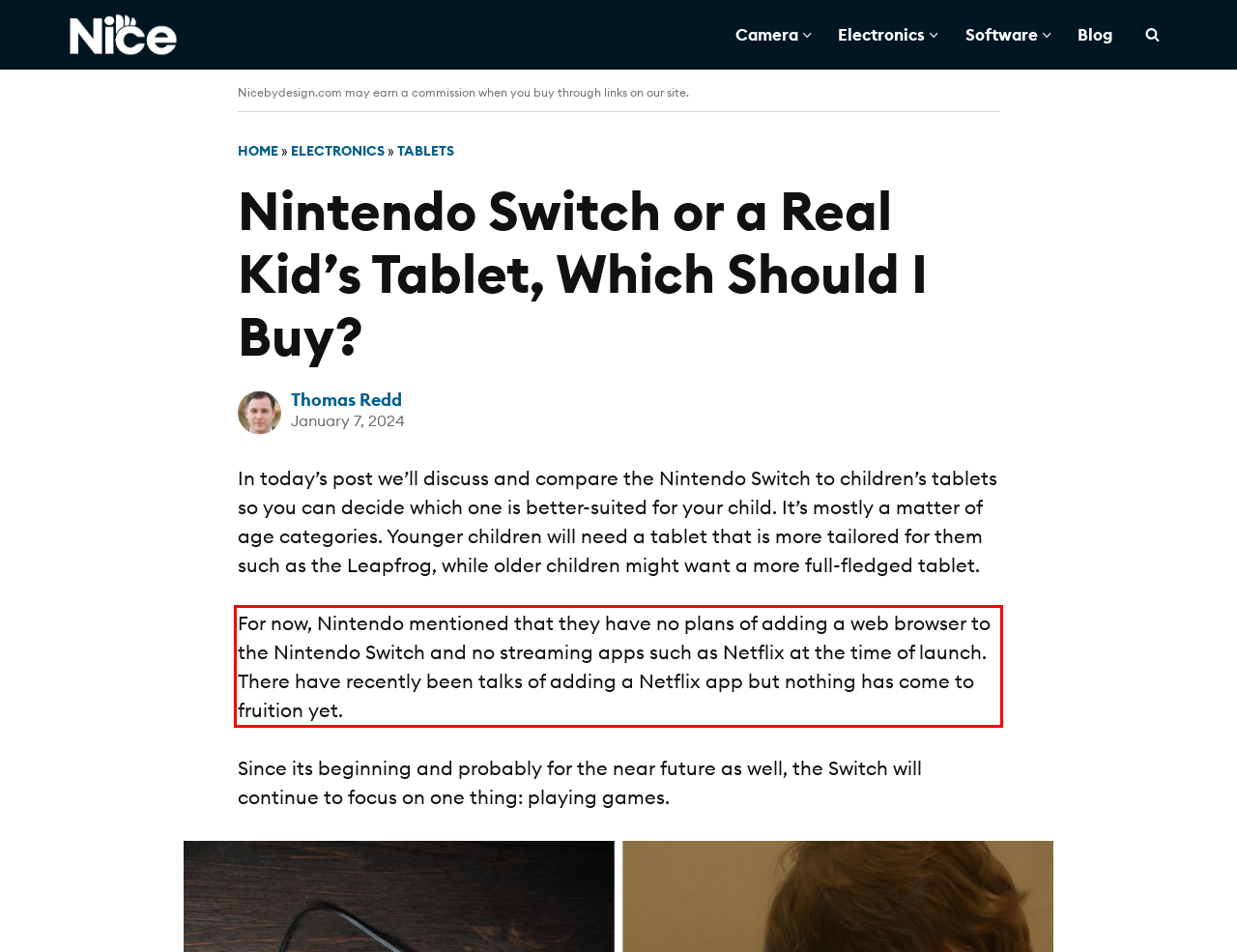Given a screenshot of a webpage, identify the red bounding box and perform OCR to recognize the text within that box.

For now, Nintendo mentioned that they have no plans of adding a web browser to the Nintendo Switch and no streaming apps such as Netflix at the time of launch. There have recently been talks of adding a Netflix app but nothing has come to fruition yet.